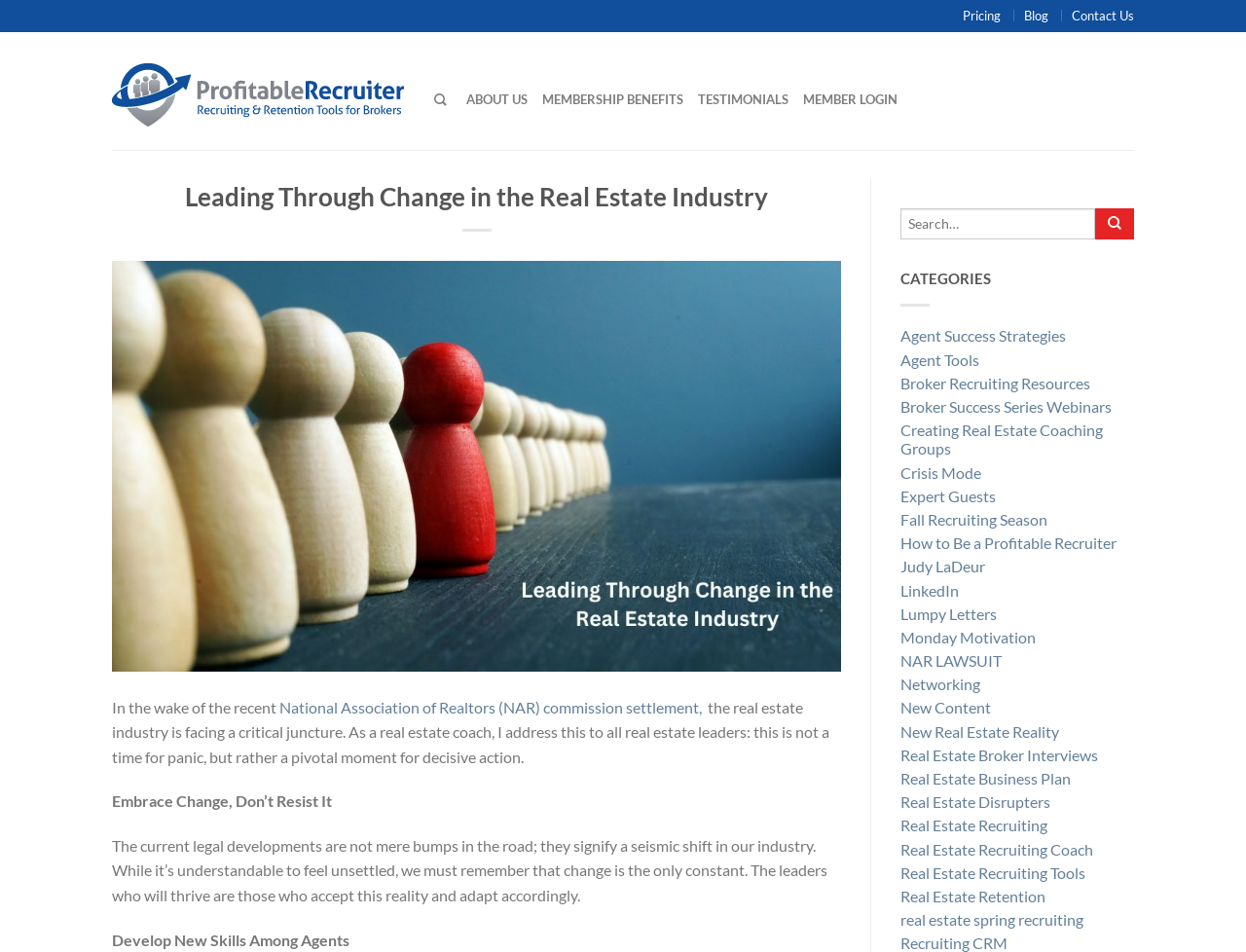Extract the main title from the webpage and generate its text.

Leading Through Change in the Real Estate Industry